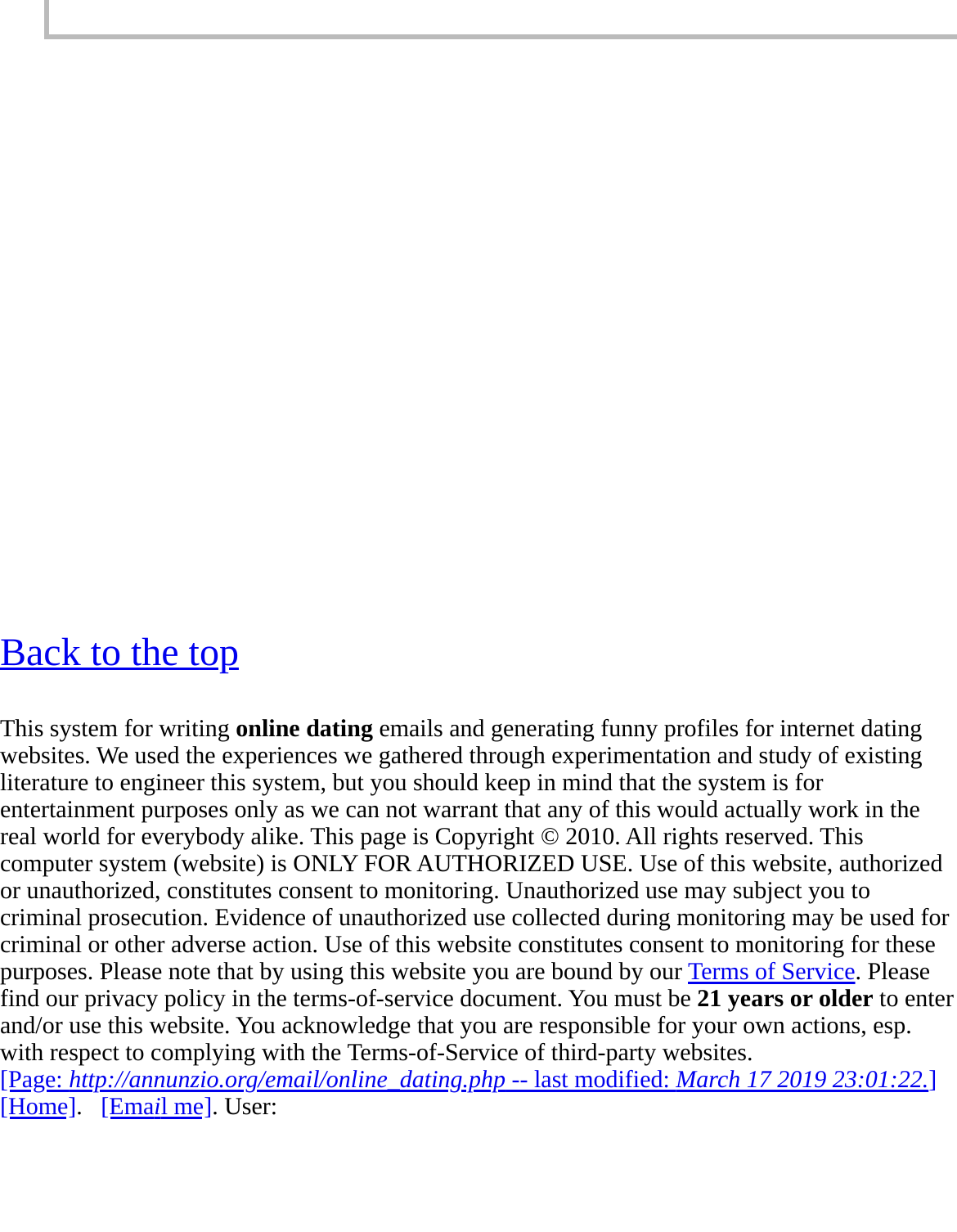What is the purpose of the monitoring on this website?
Can you provide a detailed and comprehensive answer to the question?

The purpose of the monitoring on this website is for criminal prosecution, as stated in the paragraph that starts with 'Use of this website, authorized or unauthorized, constitutes consent to monitoring', which mentions that evidence of unauthorized use may be used for criminal or other adverse action.